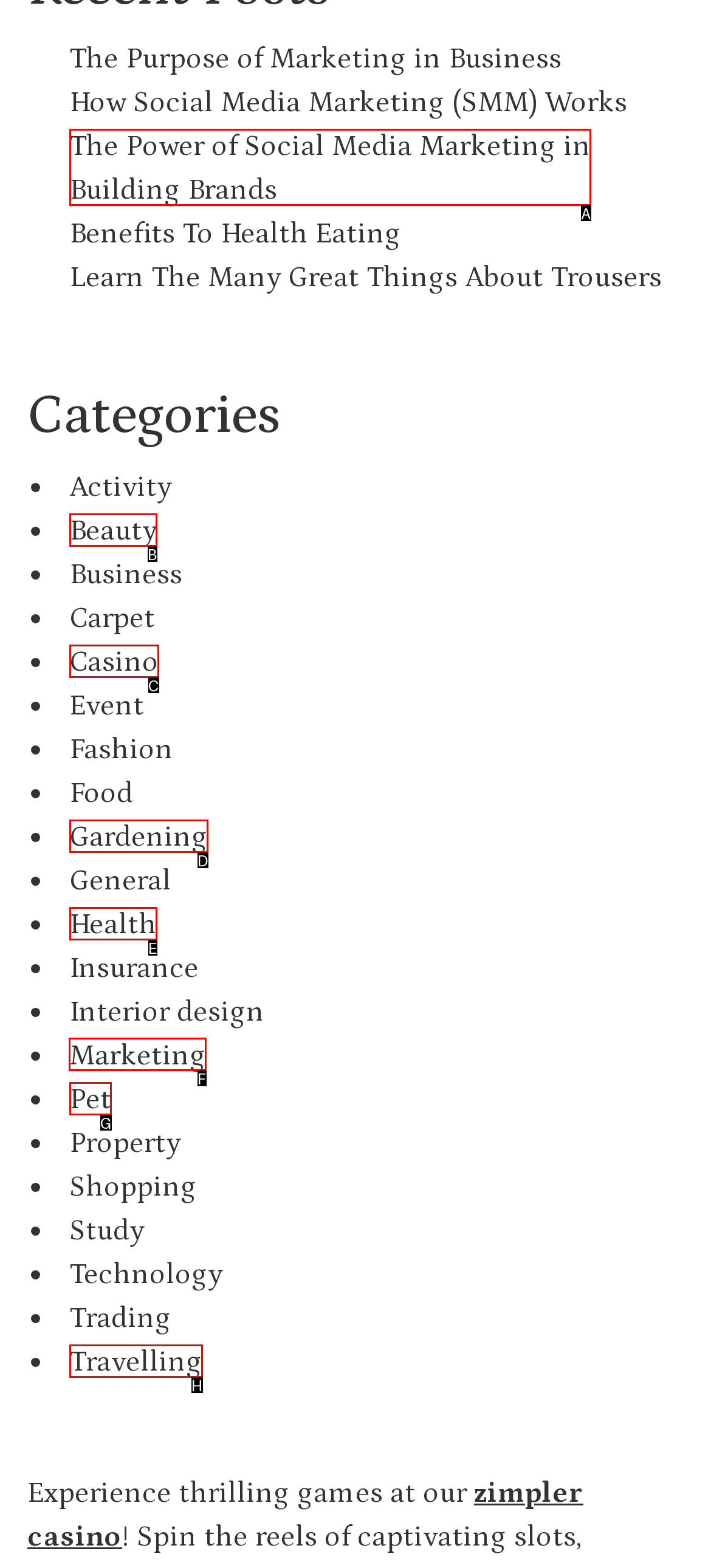Identify the correct UI element to click for the following task: Select 'Marketing' category Choose the option's letter based on the given choices.

F